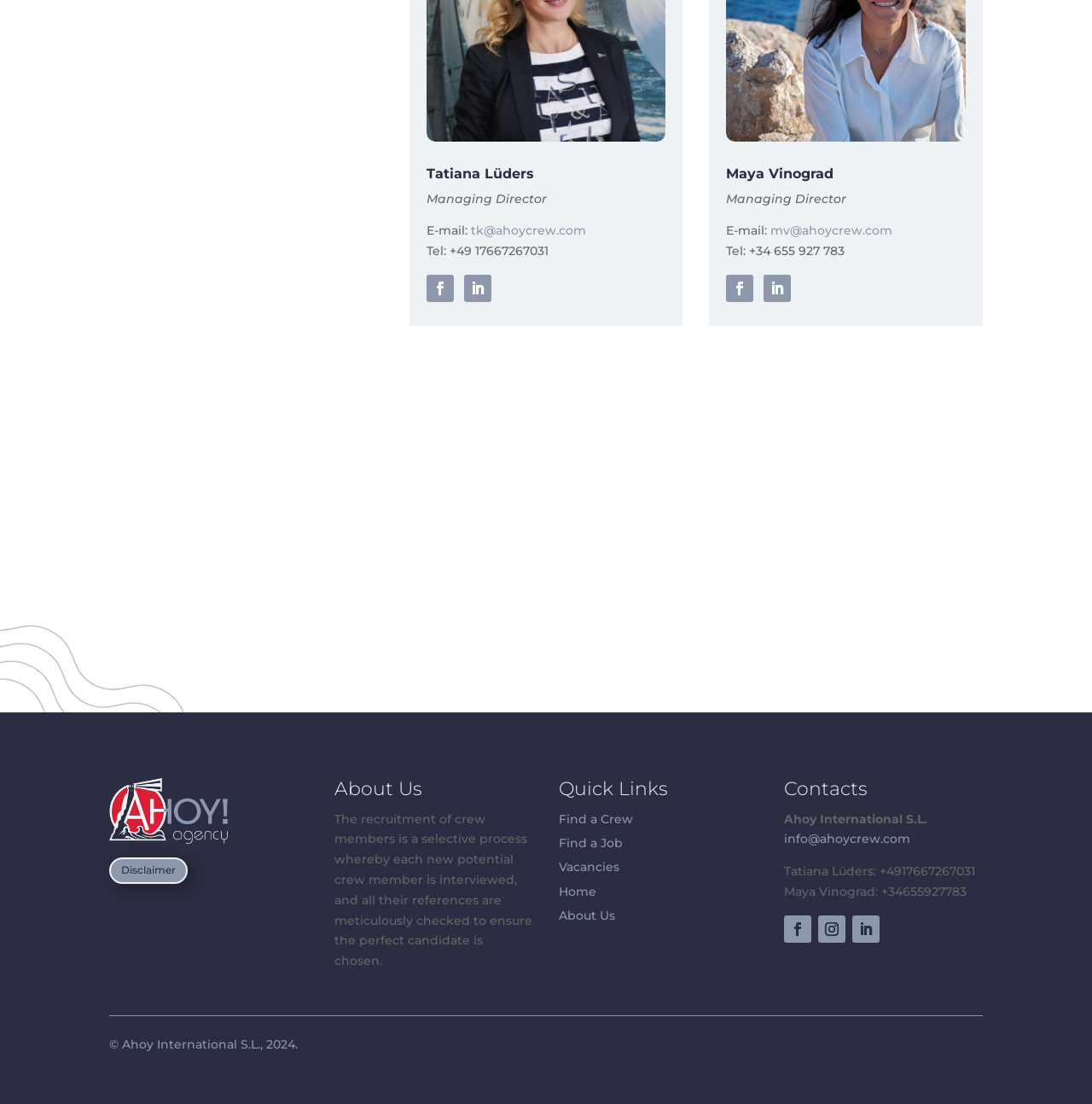Please identify the bounding box coordinates of the element I should click to complete this instruction: 'View Maya Vinograd's email'. The coordinates should be given as four float numbers between 0 and 1, like this: [left, top, right, bottom].

[0.706, 0.202, 0.817, 0.216]